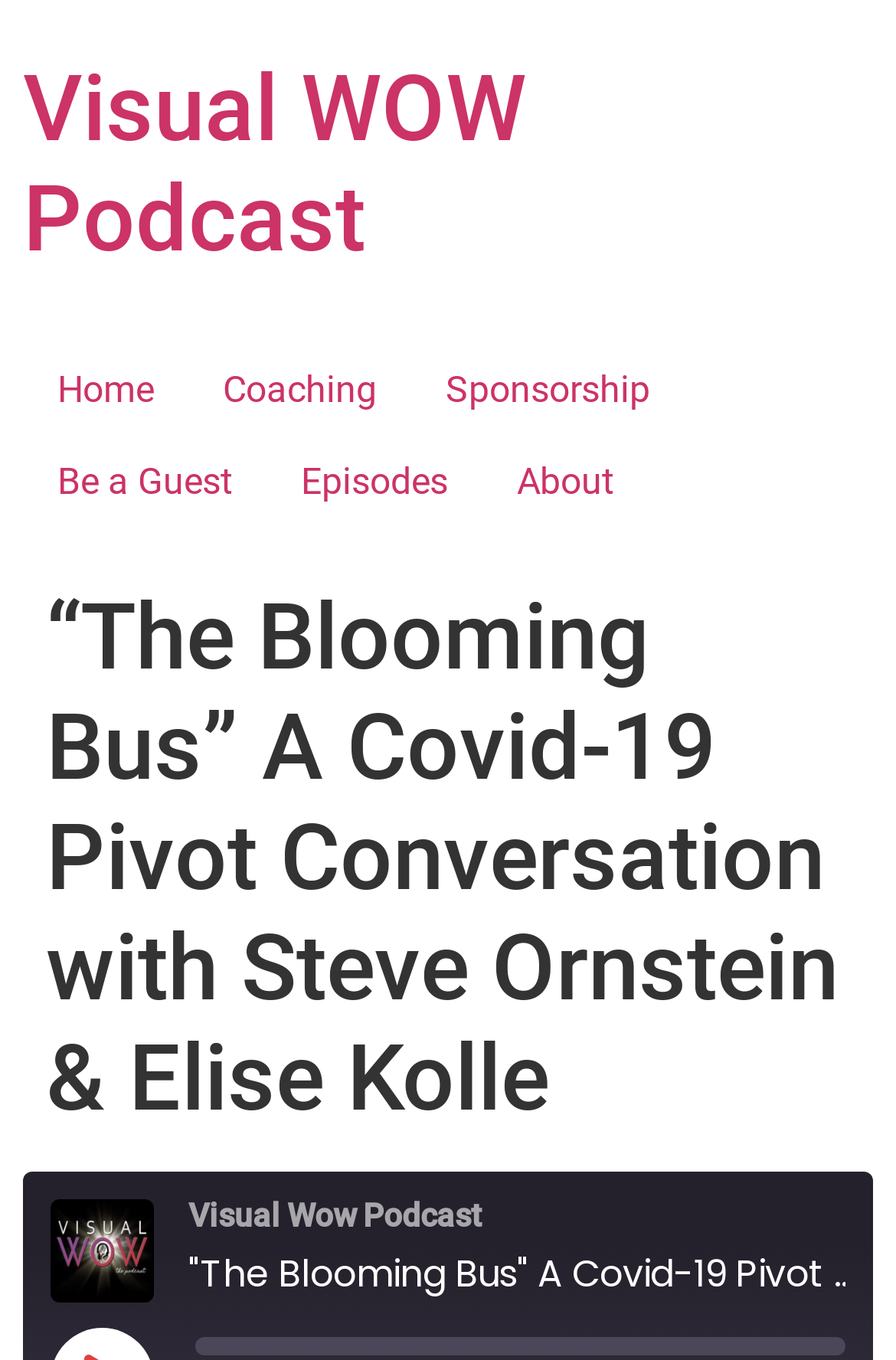Your task is to find and give the main heading text of the webpage.

Visual WOW Podcast